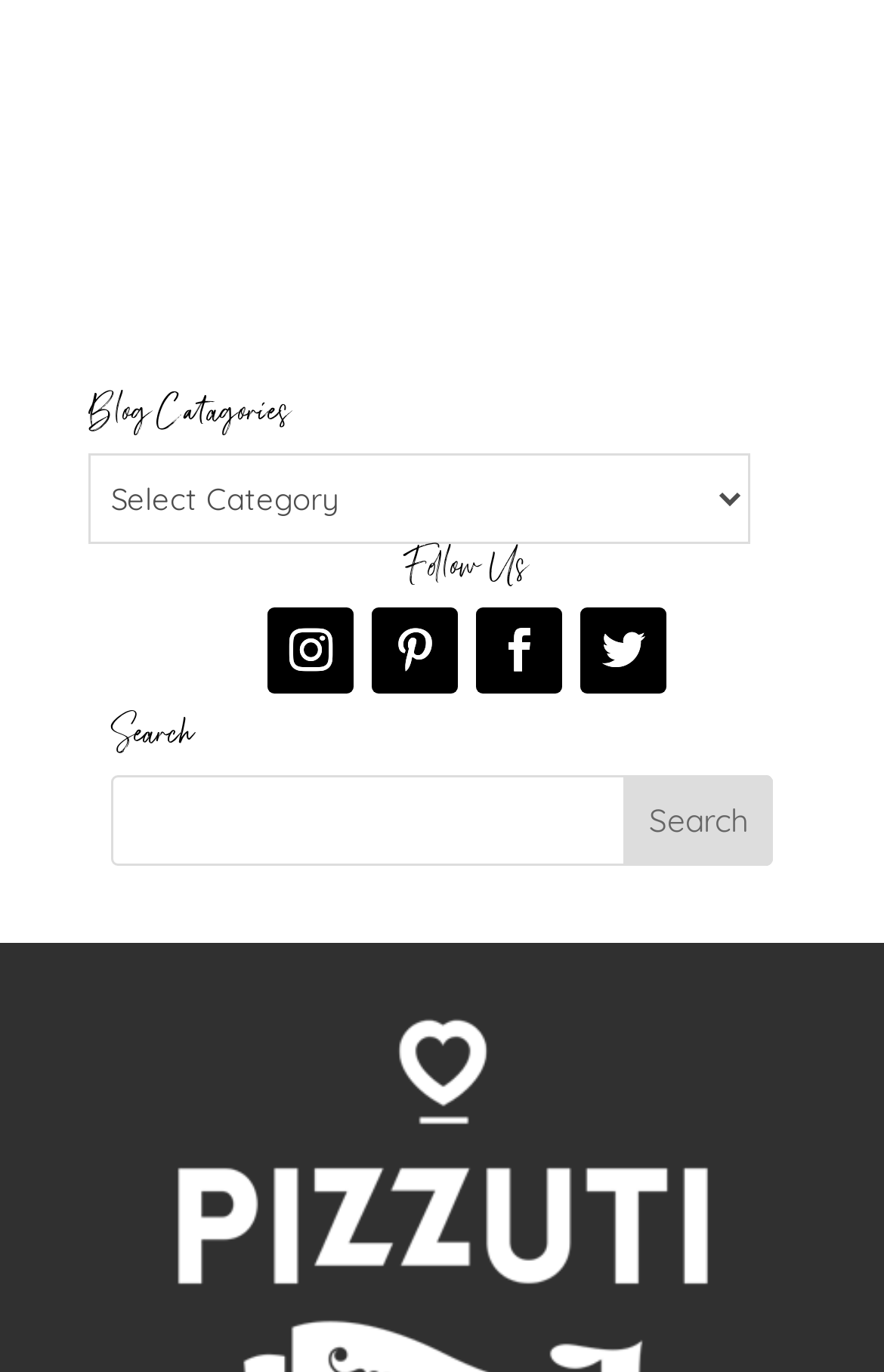Determine the bounding box coordinates of the UI element described below. Use the format (top-left x, top-left y, bottom-right x, bottom-right y) with floating point numbers between 0 and 1: name="s"

[0.126, 0.565, 0.874, 0.631]